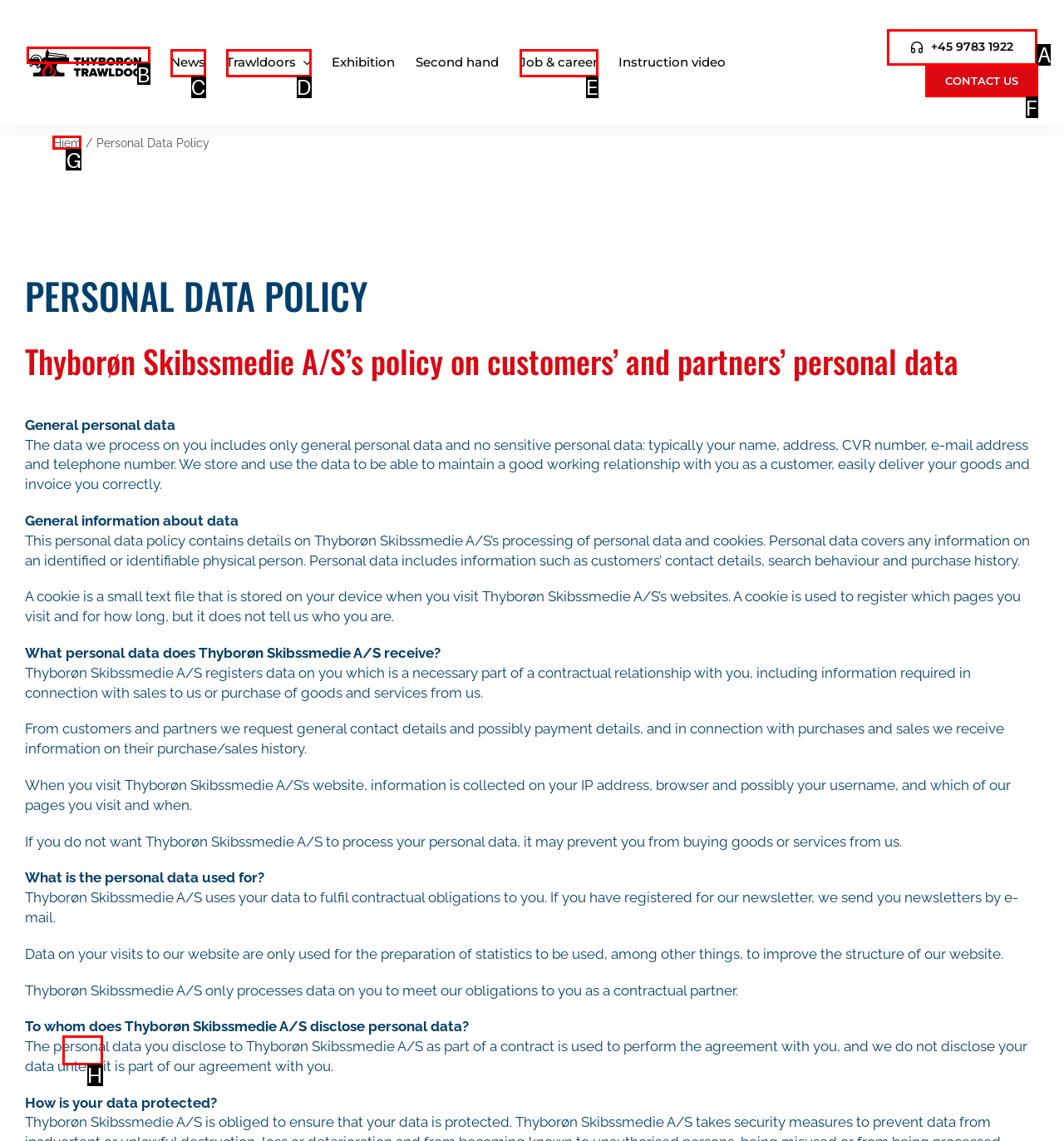Indicate which UI element needs to be clicked to fulfill the task: Contact us
Answer with the letter of the chosen option from the available choices directly.

F